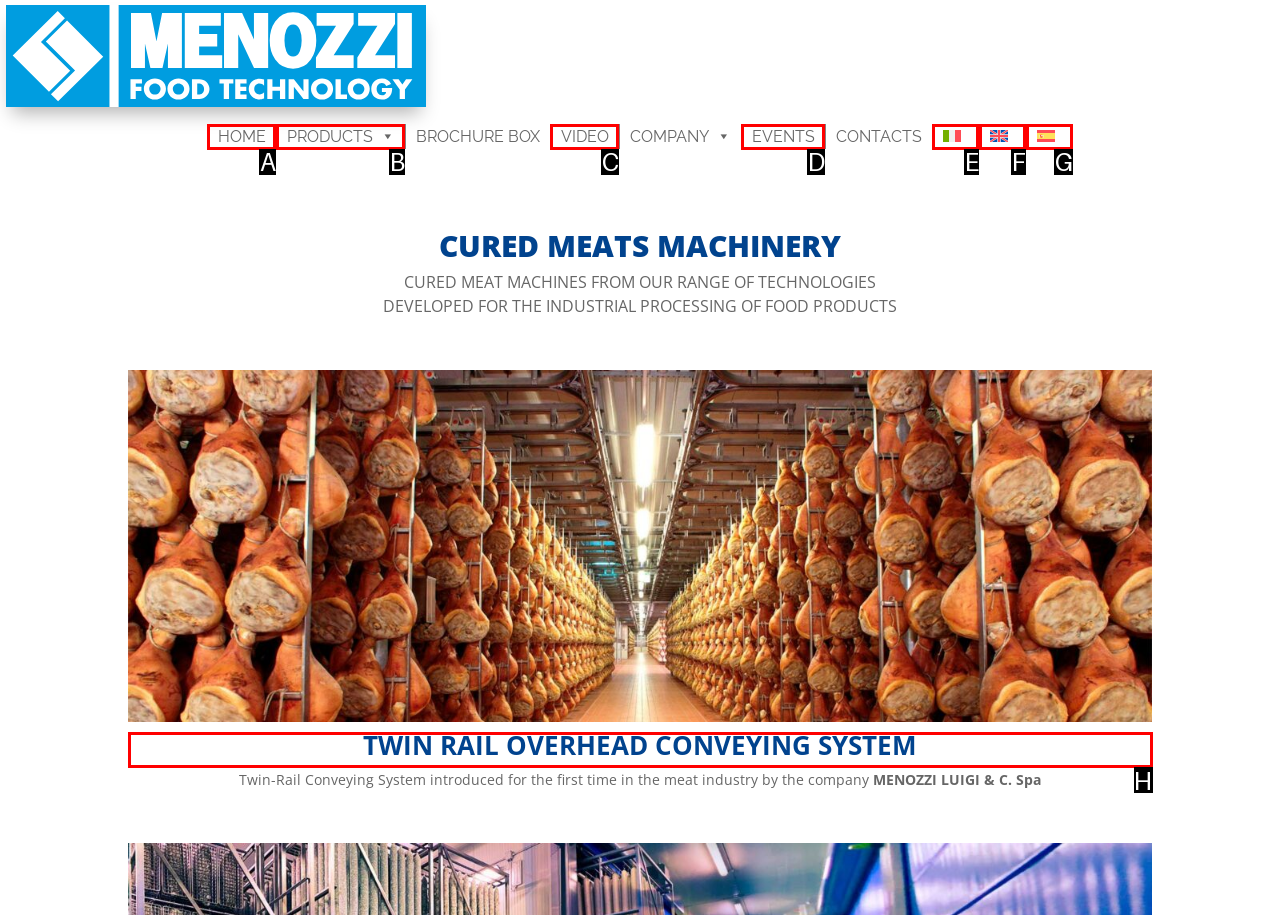Indicate which HTML element you need to click to complete the task: Read about the TWIN RAIL OVERHEAD CONVEYING SYSTEM. Provide the letter of the selected option directly.

H